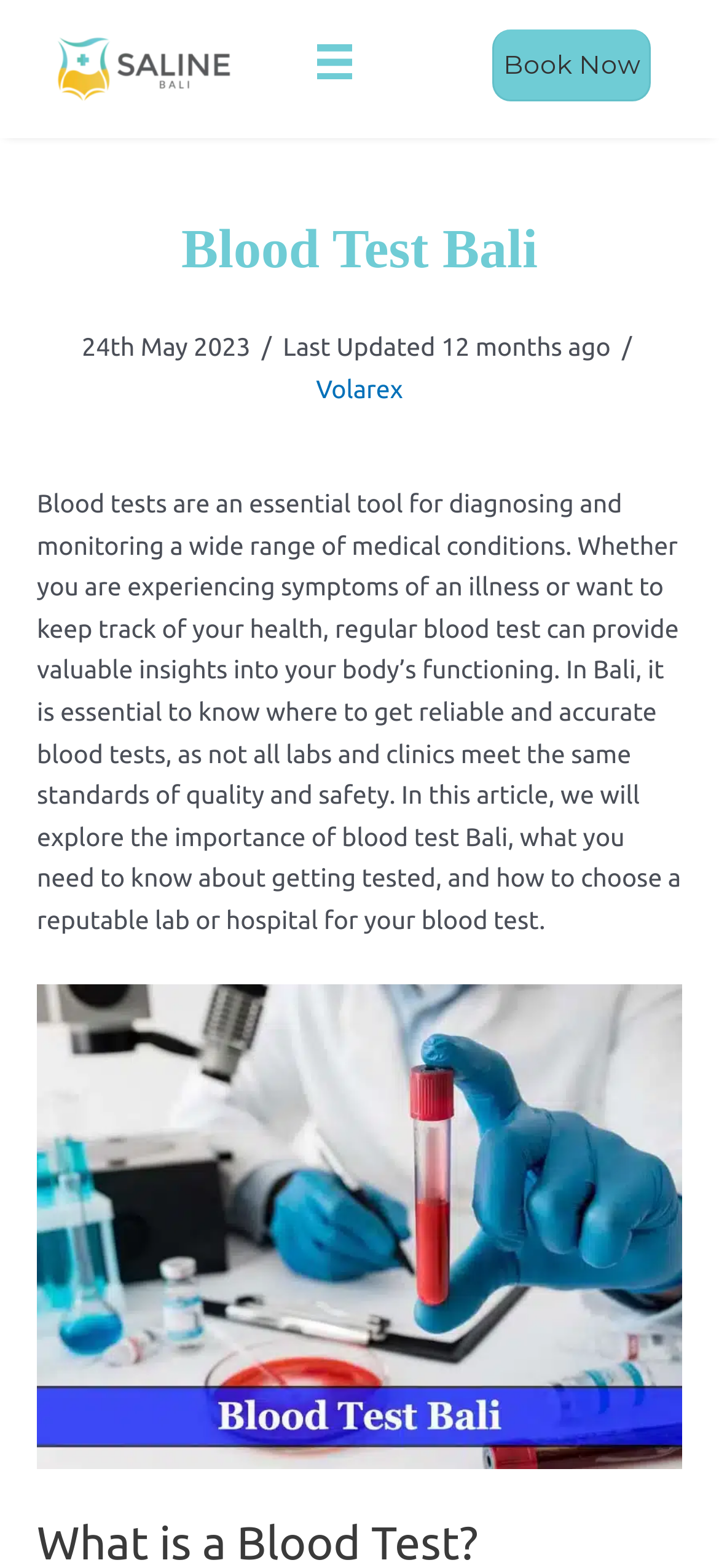Please examine the image and answer the question with a detailed explanation:
What is the date of the last update?

The webpage displays a 'Last Updated' section, which indicates that the content was last updated 12 months ago. This information is provided in the format 'Last Updated 12 months ago'.